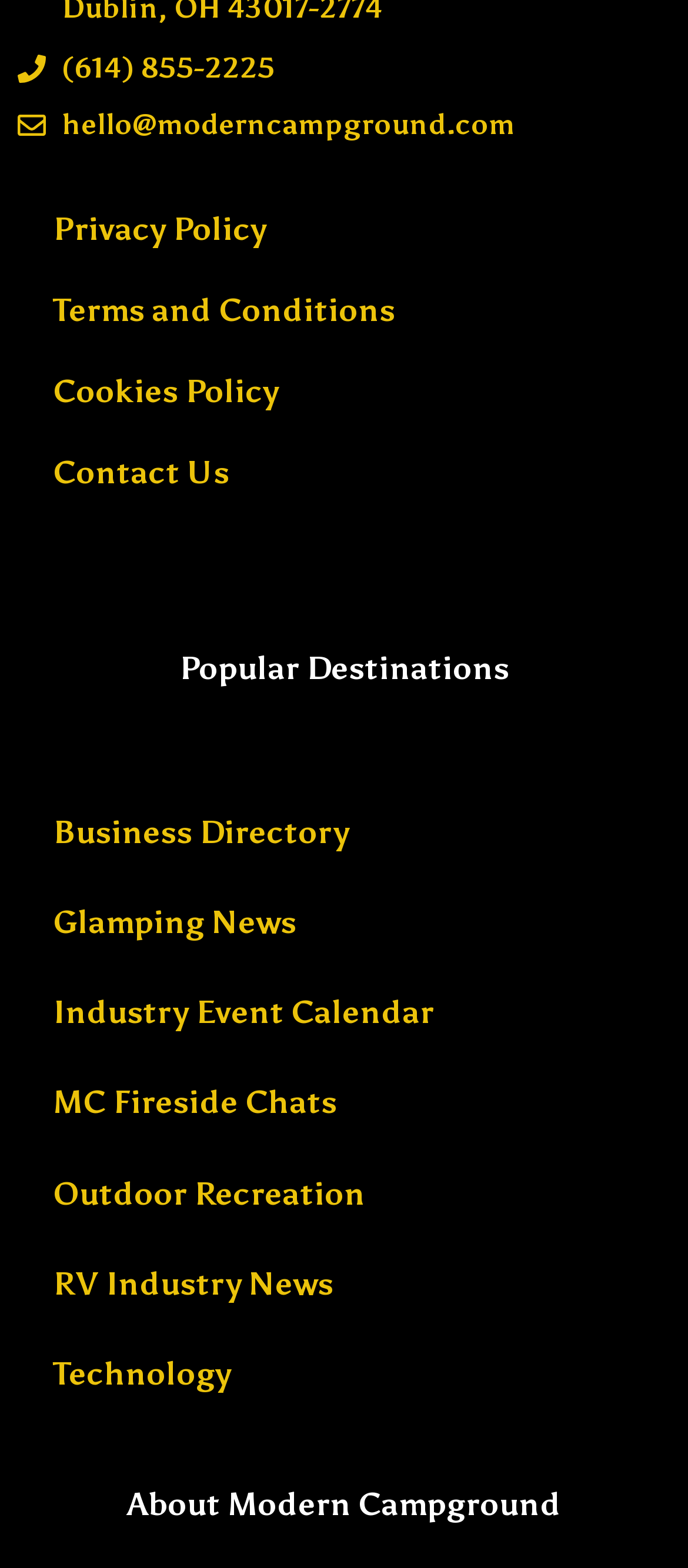Please provide the bounding box coordinates in the format (top-left x, top-left y, bottom-right x, bottom-right y). Remember, all values are floating point numbers between 0 and 1. What is the bounding box coordinate of the region described as: hello@moderncampground.com

[0.026, 0.062, 0.974, 0.098]